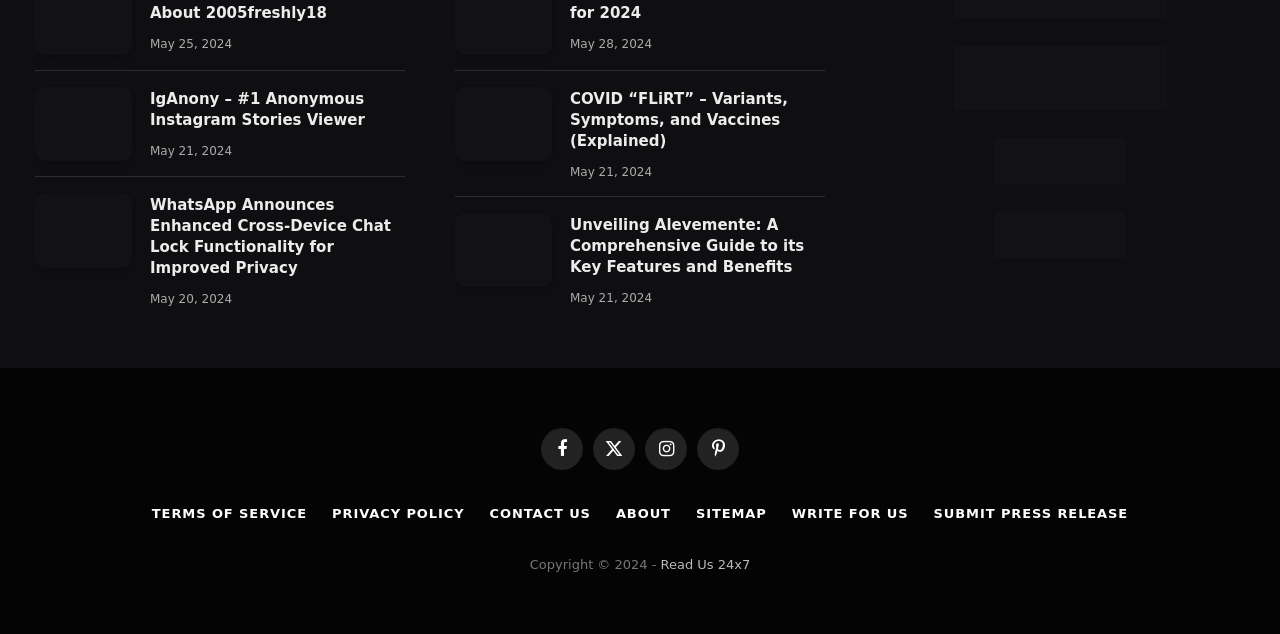Please reply to the following question with a single word or a short phrase:
What is the name of the COVID variant?

FLiRT